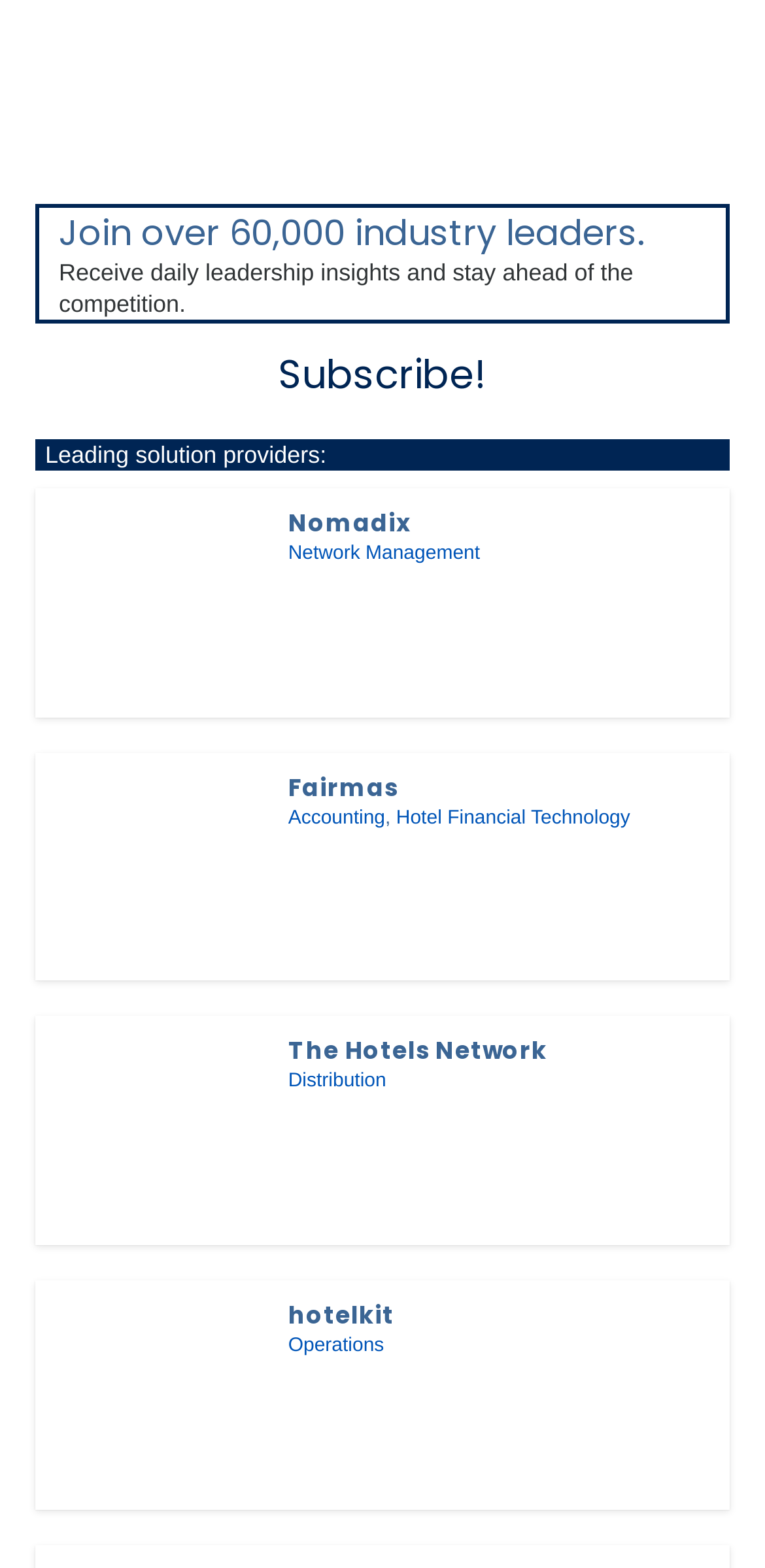Based on the image, give a detailed response to the question: What is the last solution provider listed on the webpage?

I looked at the last article on the webpage and found the link 'hotelkit' and its corresponding image, which represents the last solution provider listed.